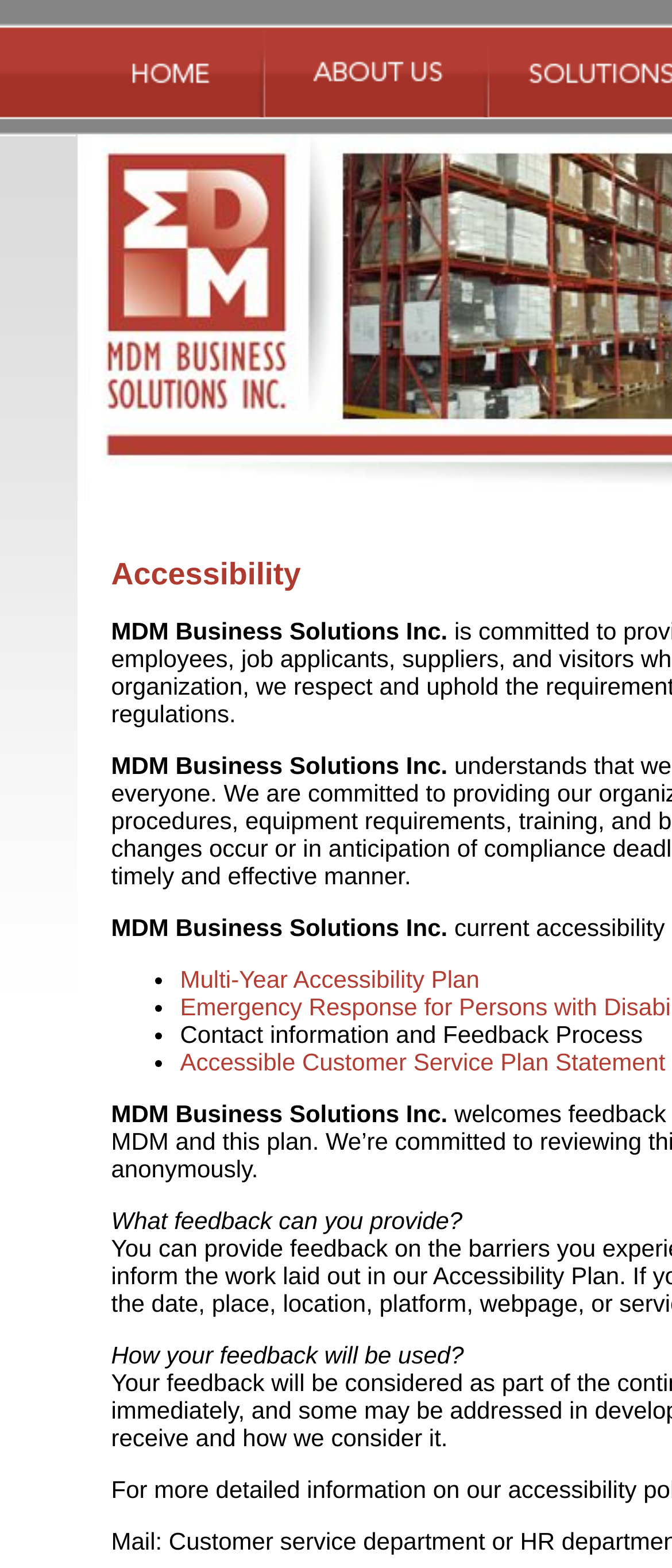What is the topic of the text at the bottom of the page?
Refer to the image and answer the question using a single word or phrase.

Feedback and accessibility